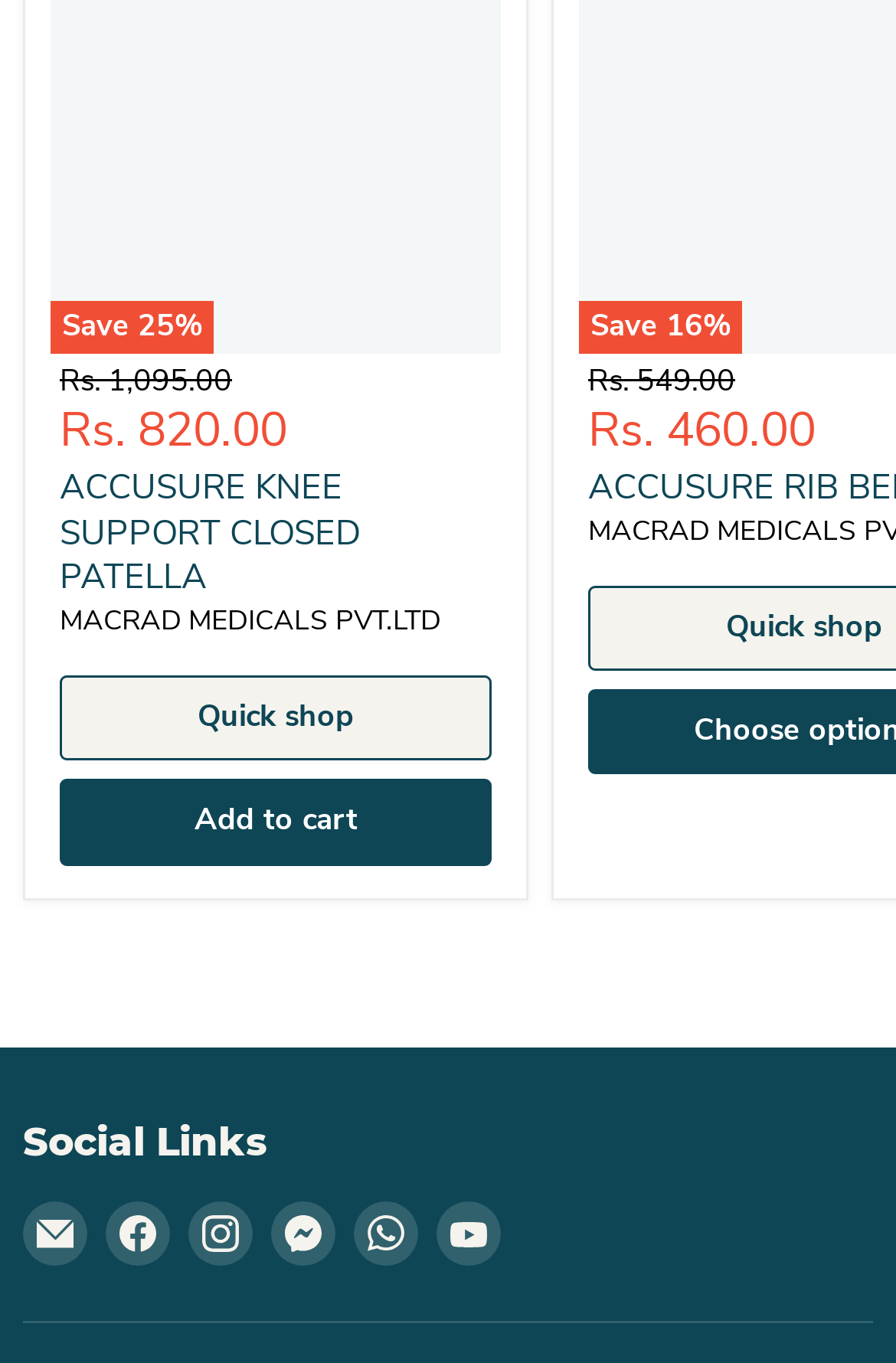What is the discount percentage?
Refer to the image and give a detailed response to the question.

The discount percentage can be found by looking at the text 'Save 25%' at the top of the page, which indicates a 25% discount on the original price.